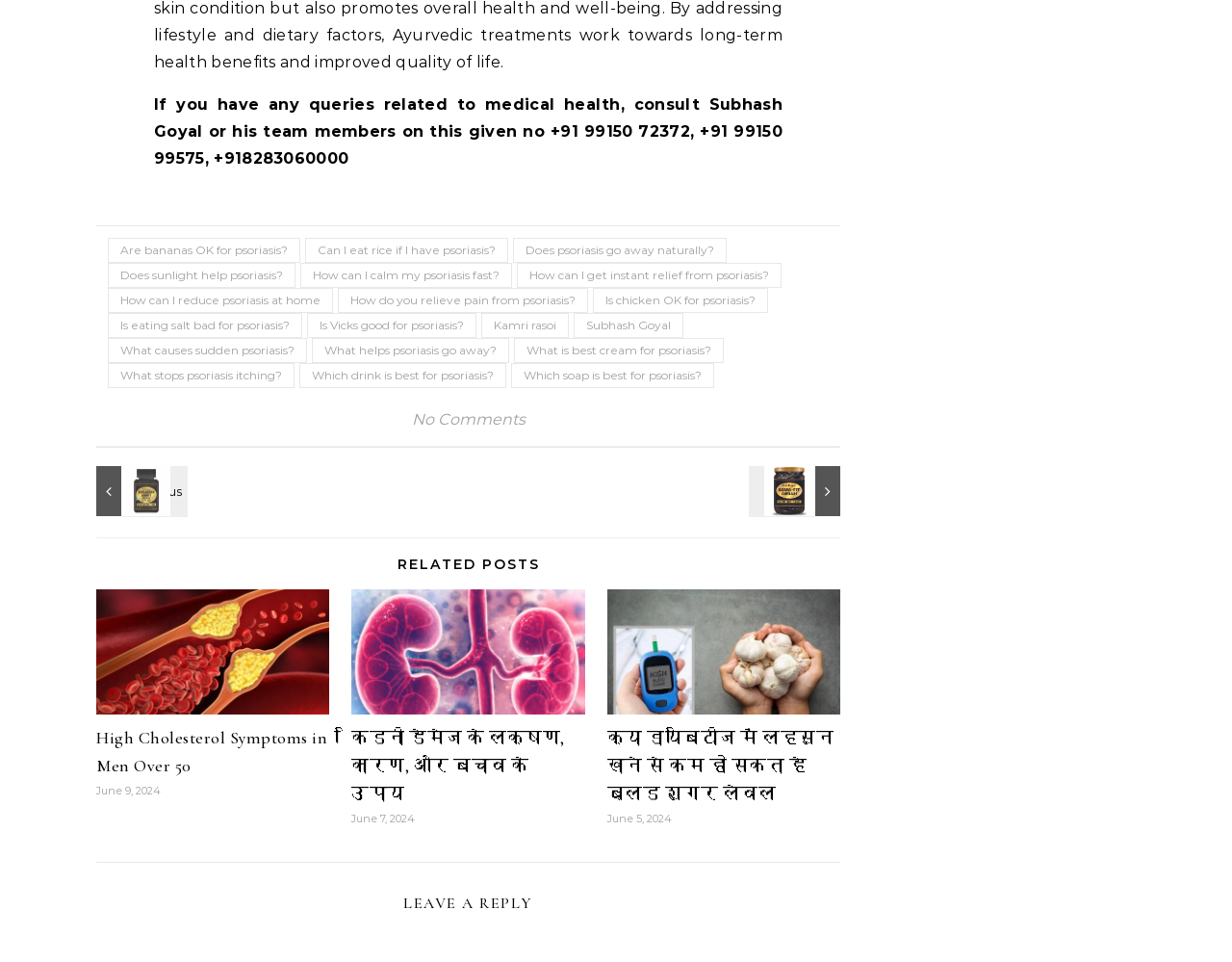Specify the bounding box coordinates for the region that must be clicked to perform the given instruction: "Click on 'Are bananas OK for psoriasis?'".

[0.088, 0.247, 0.244, 0.273]